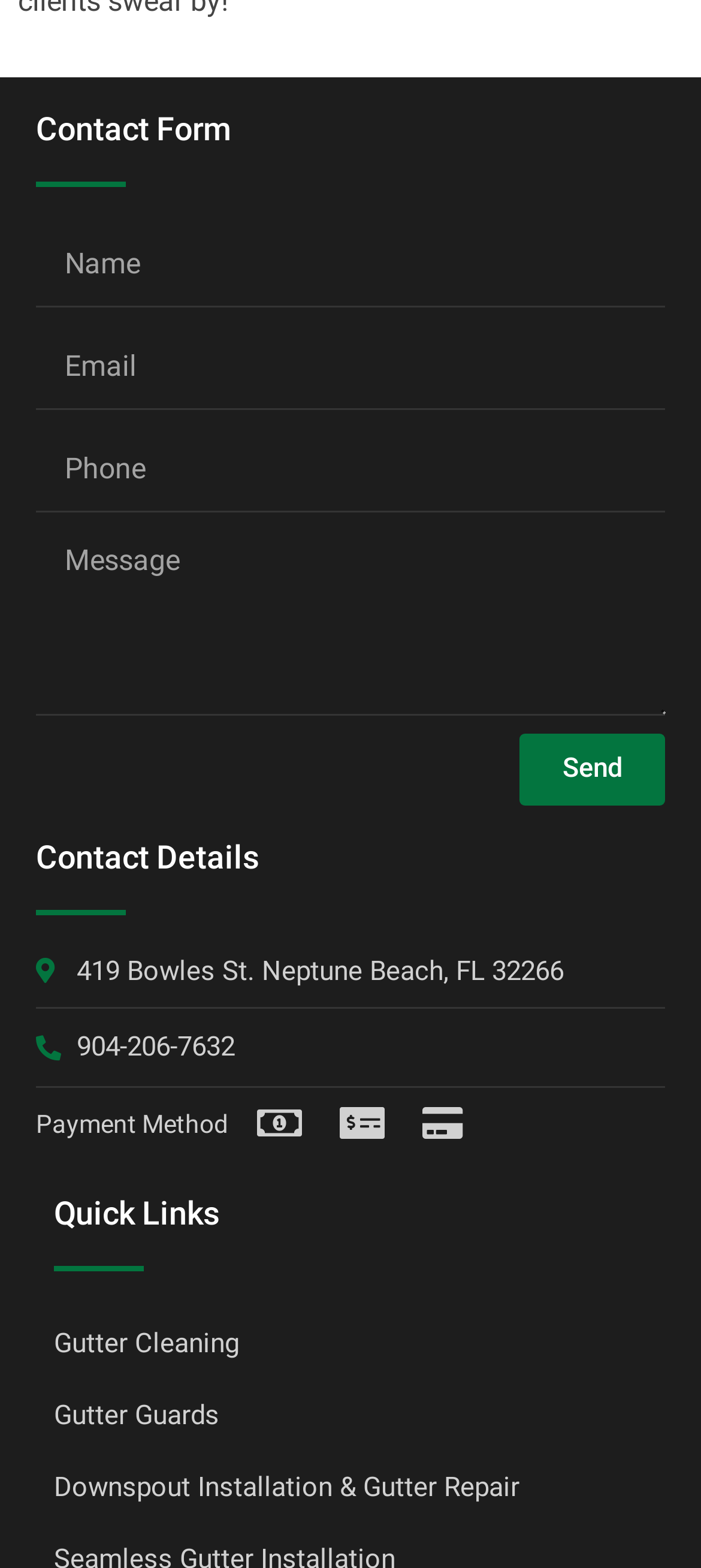Determine the bounding box coordinates of the section I need to click to execute the following instruction: "Click the 'Send' button". Provide the coordinates as four float numbers between 0 and 1, i.e., [left, top, right, bottom].

[0.741, 0.468, 0.949, 0.514]